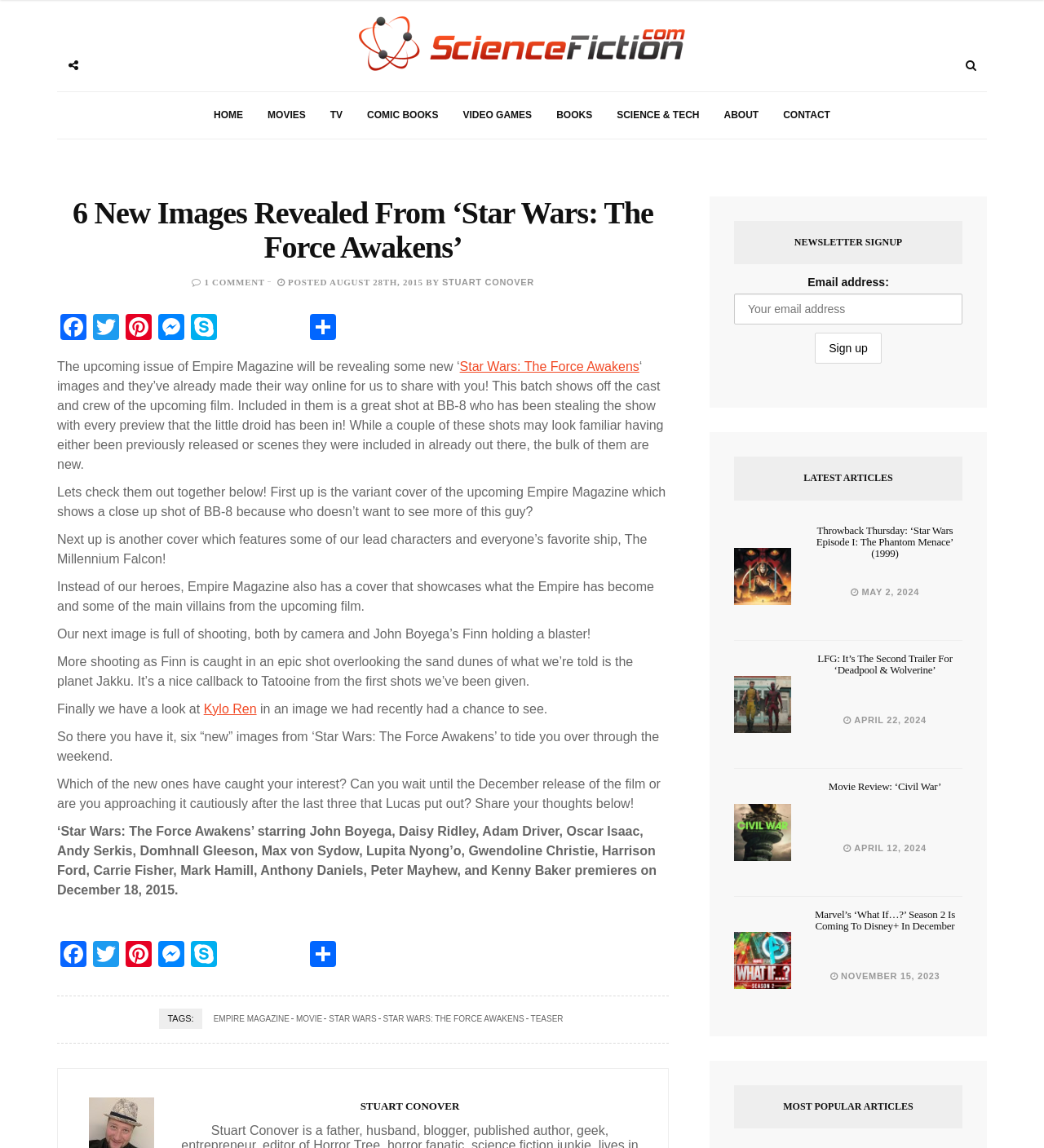What is the topic of the article? Using the information from the screenshot, answer with a single word or phrase.

Star Wars: The Force Awakens